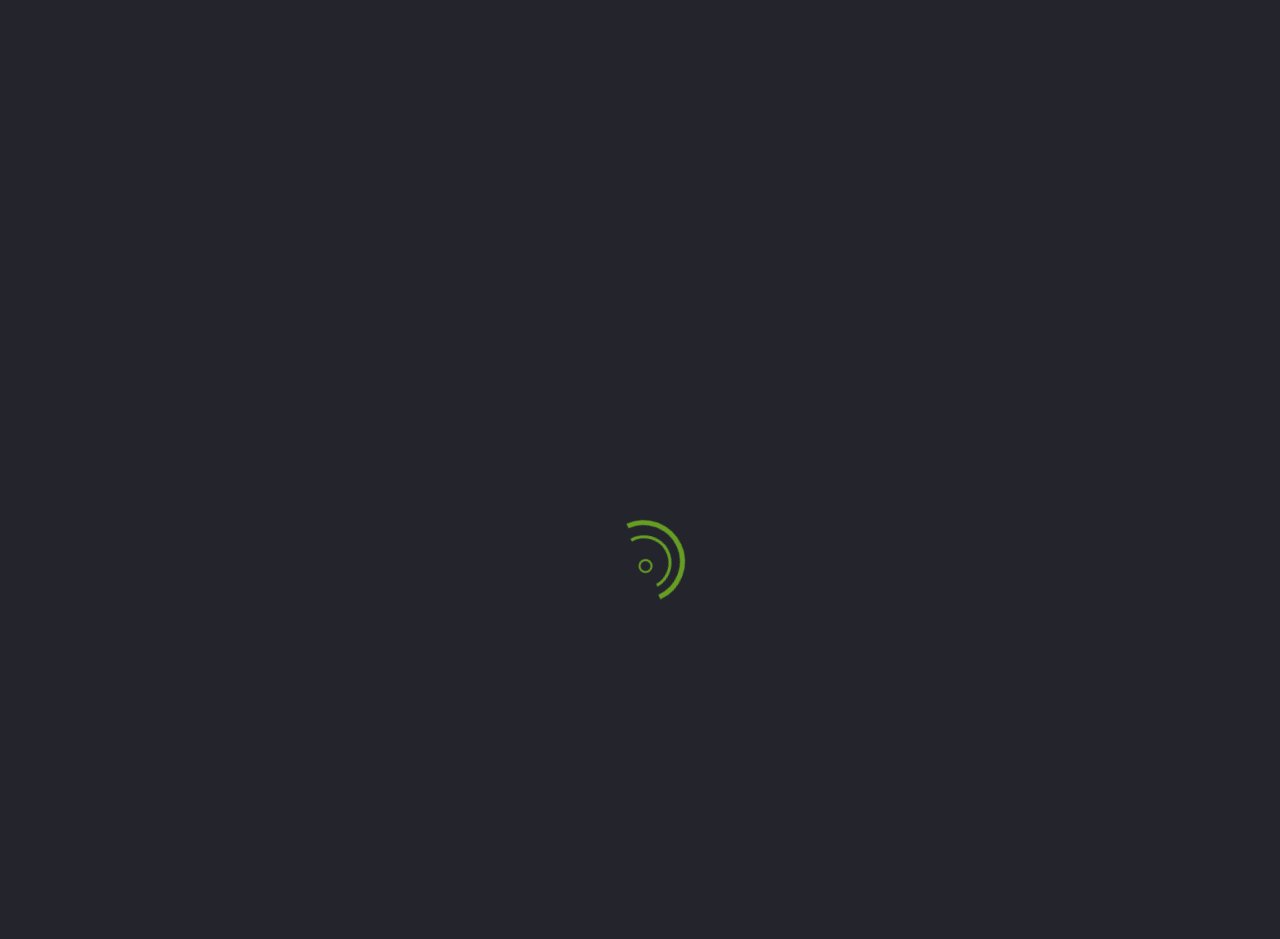Provide a comprehensive caption for the webpage.

The webpage is about Catalina Landscape, a commercial landscape service provider in Tucson. At the top, there is a navigation menu with six links: an empty link, HOME, WHY CHOOSE US, SERVICES 3, EMPLOYMENT APPLICATION, and CONTACT. These links are positioned horizontally, with the empty link at the far left and CONTACT at the far right.

Below the navigation menu, there is a table layout that occupies most of the page. Within this layout, there is a heading that reads "Commercial Landscaping Services" positioned near the top. Below this heading, there is a paragraph of text that describes the services offered by Catalina Landscape, stating that they can reimagine commercial properties.

To the right of this paragraph, there is a "Learn More" link. At the very bottom of the page, there is another heading that reads "Ready to schedule? Call us" followed by a phone icon.